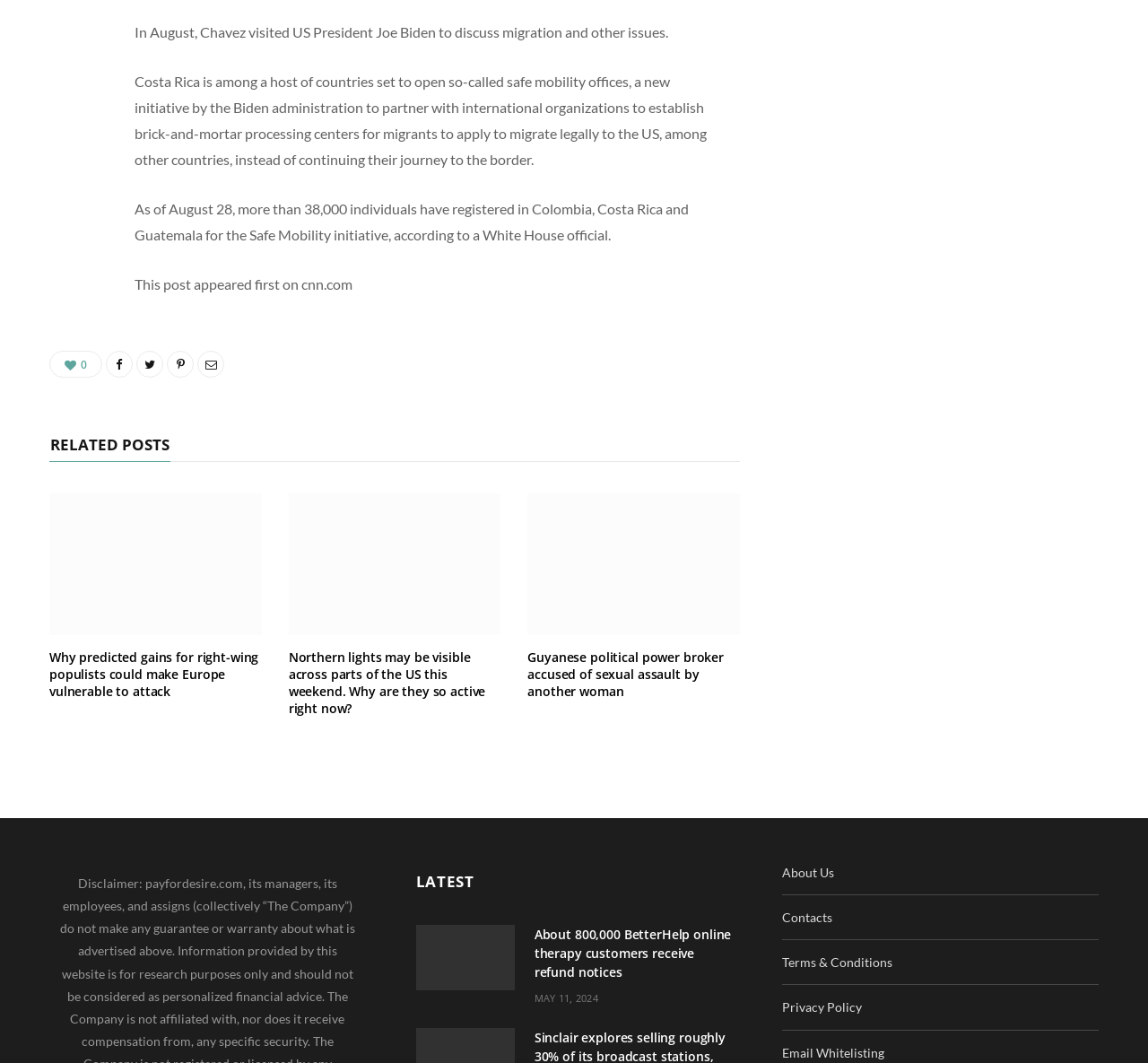Can you give a comprehensive explanation to the question given the content of the image?
What is the purpose of the Safe Mobility offices?

The Safe Mobility offices, a new initiative by the Biden administration, aim to provide a legal way for migrants to apply to migrate to the US, among other countries, instead of continuing their journey to the border, as described in the StaticText element with ID 205.